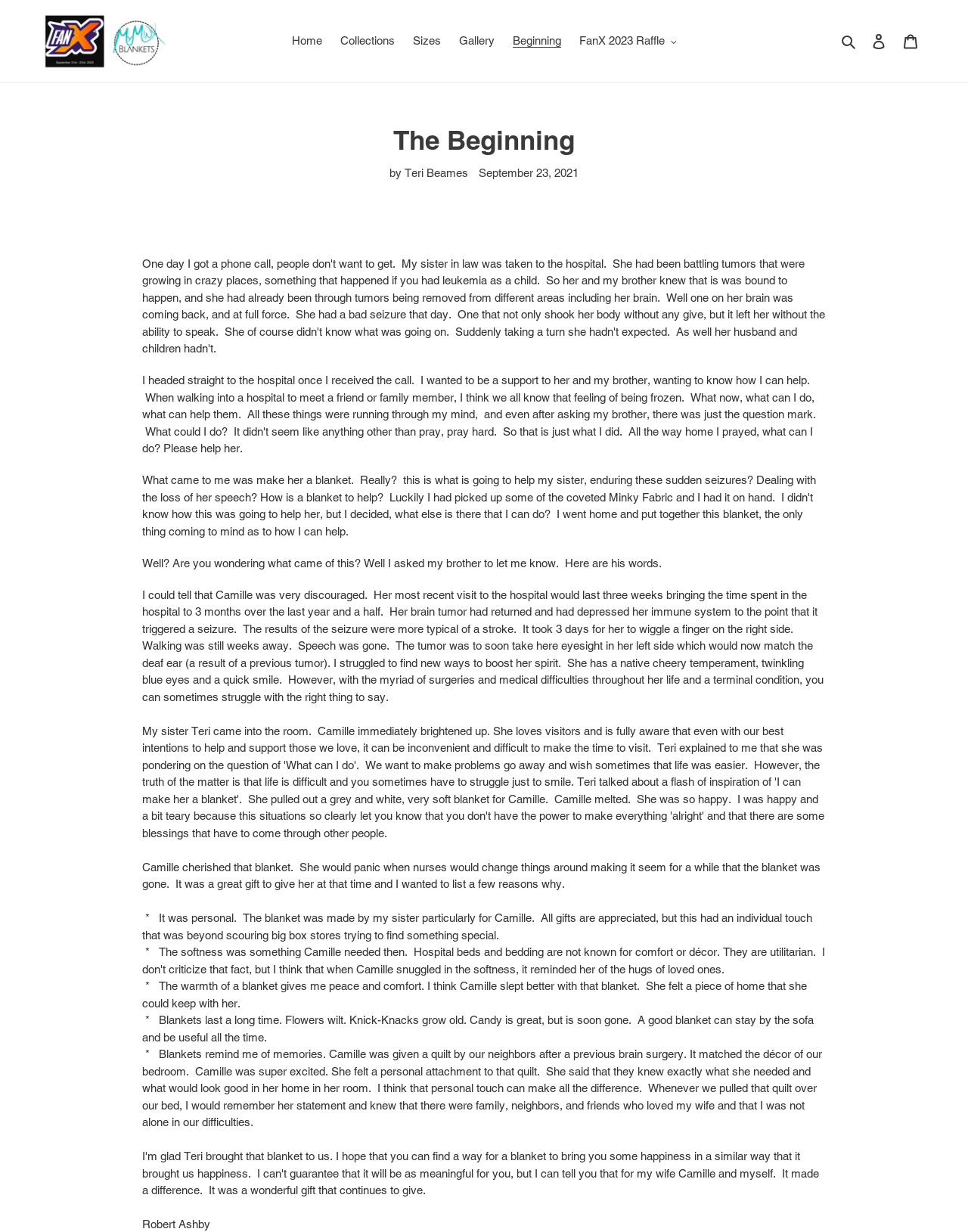Extract the bounding box of the UI element described as: "Log in".

[0.891, 0.021, 0.924, 0.047]